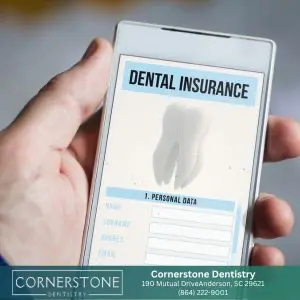Please give a succinct answer using a single word or phrase:
Where is Cornerstone Dentistry located?

Anderson, SC